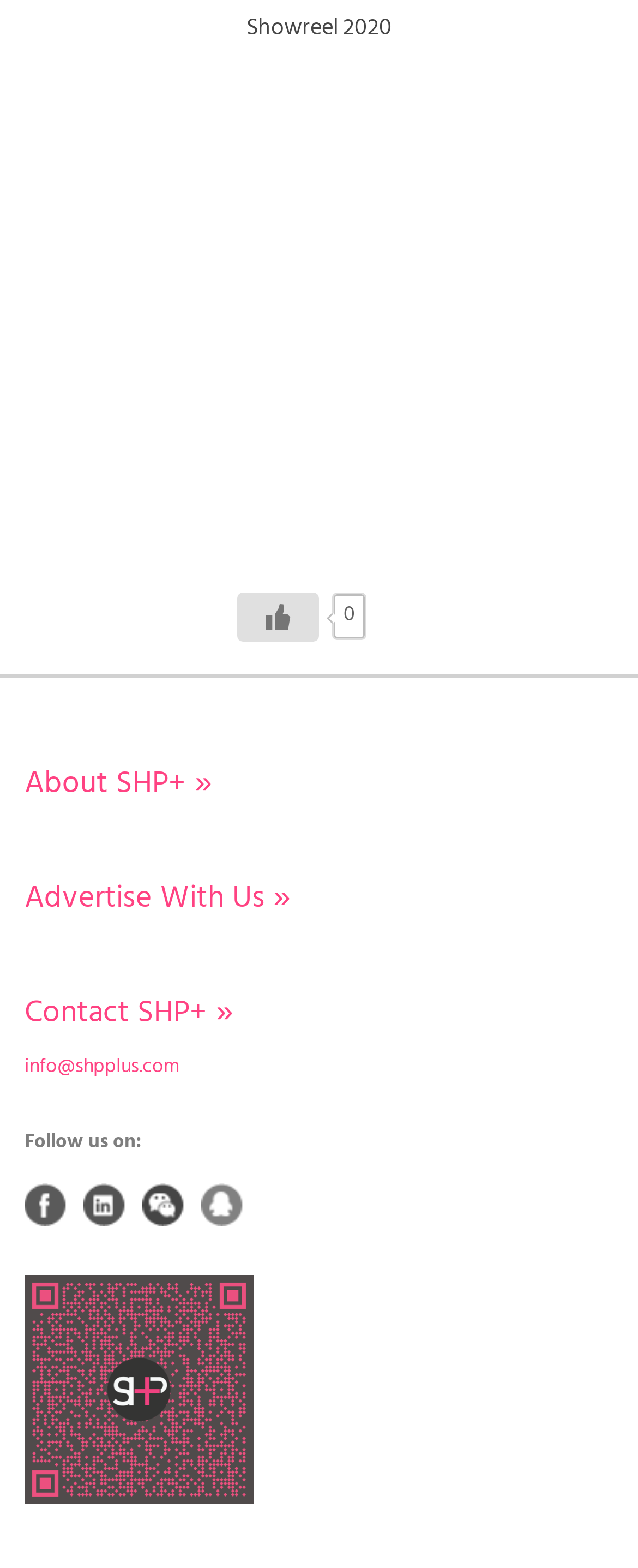How many social media platforms are listed?
Give a detailed explanation using the information visible in the image.

The number of social media platforms listed is obtained by counting the number of link elements with text 'Facebook', 'Linked In', 'Weixin', and 'QQ' located at the bottom of the webpage.